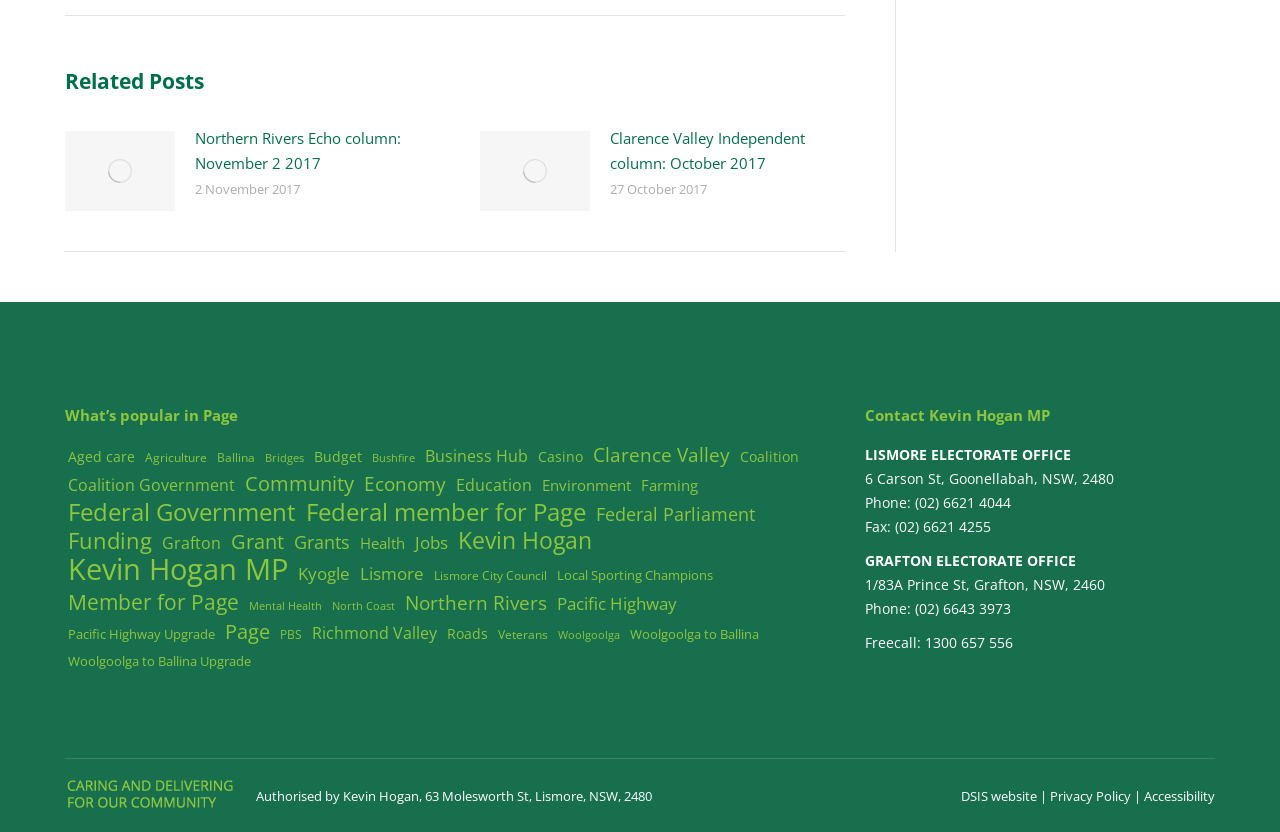Kindly determine the bounding box coordinates for the clickable area to achieve the given instruction: "View related posts".

[0.051, 0.08, 0.66, 0.116]